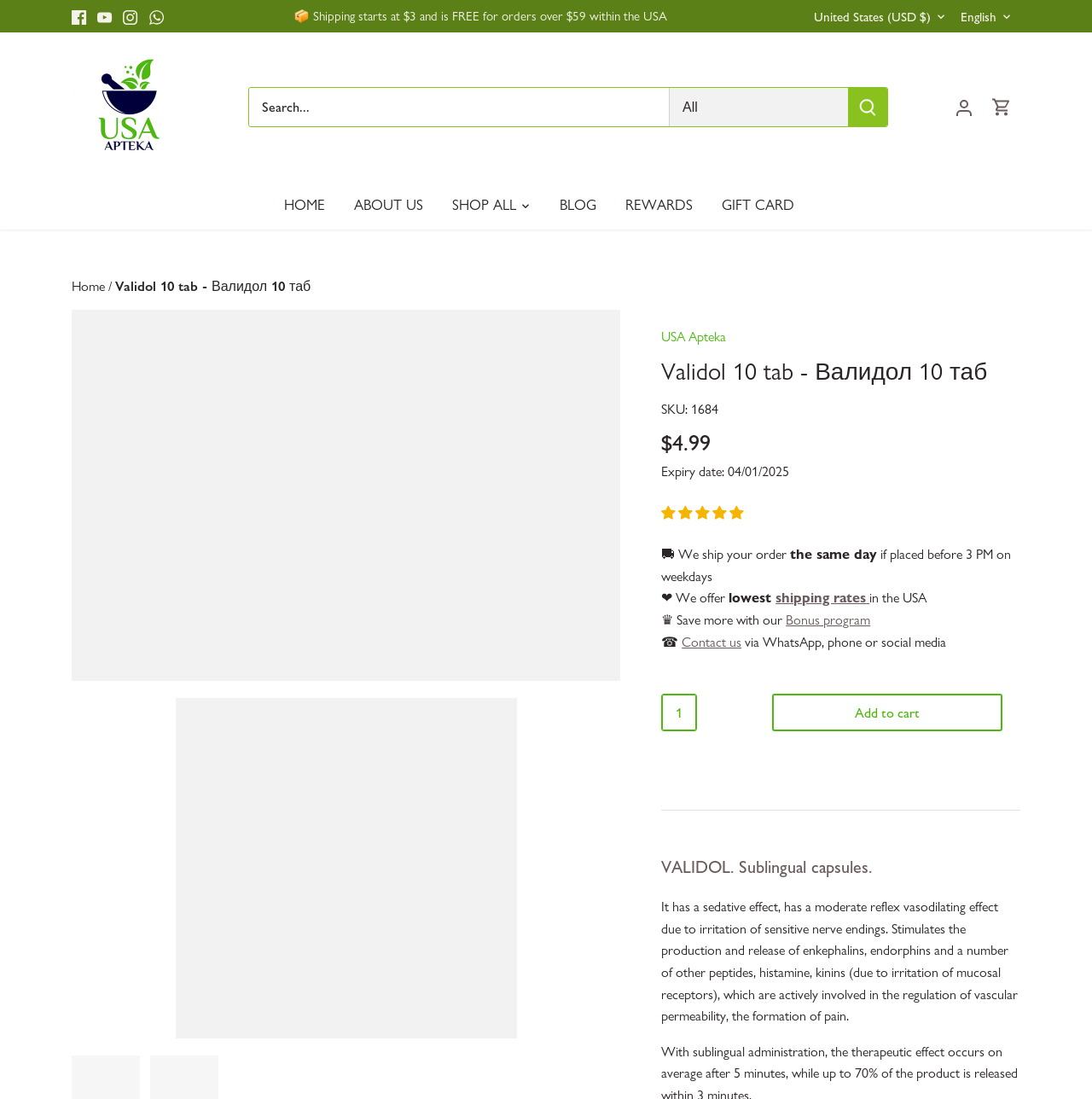Please identify the webpage's heading and generate its text content.

Validol 10 tab - Валидол 10 таб